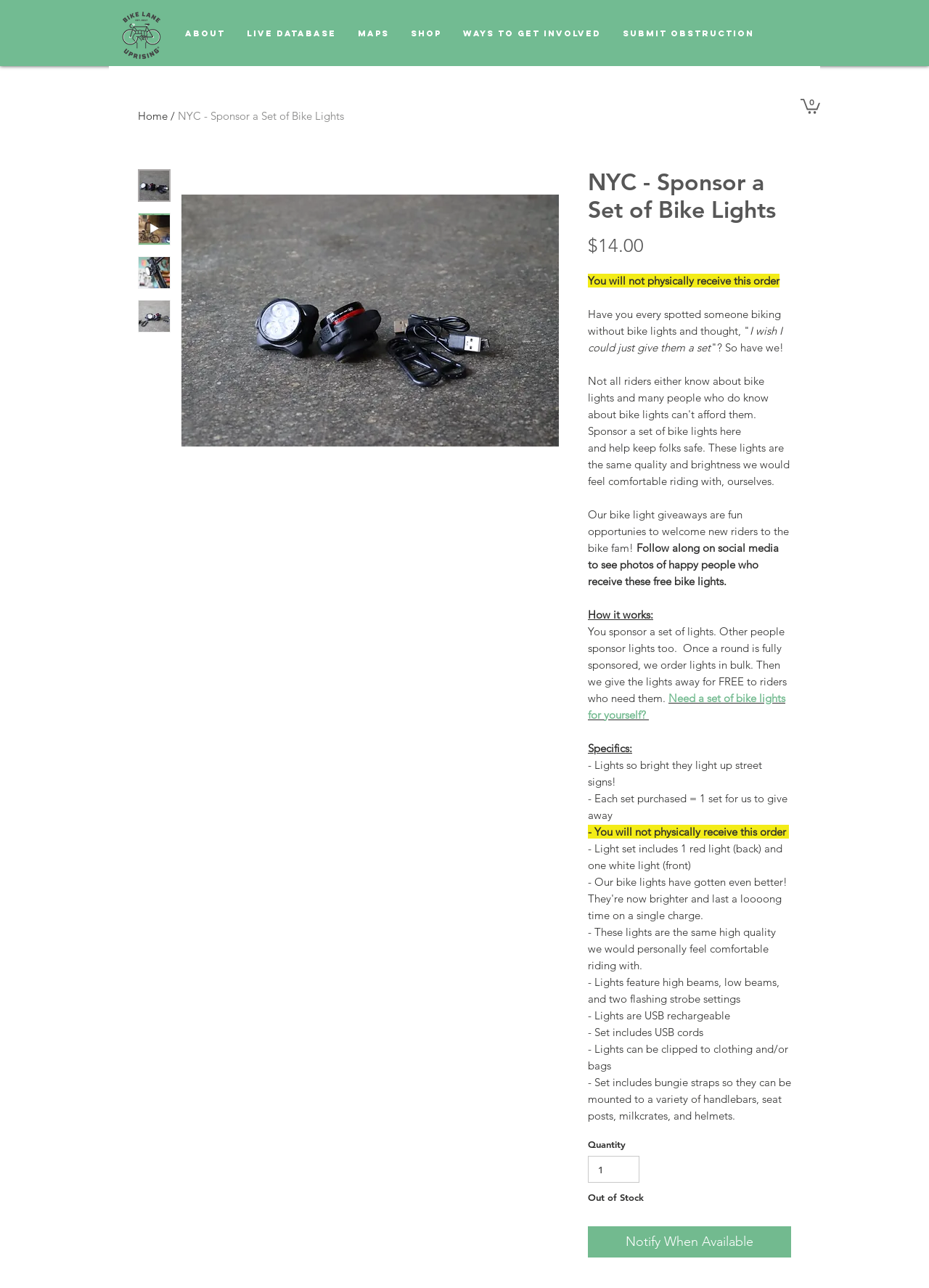Determine the bounding box coordinates for the element that should be clicked to follow this instruction: "Click the 'Submit Obstruction' link". The coordinates should be given as four float numbers between 0 and 1, in the format [left, top, right, bottom].

[0.659, 0.02, 0.823, 0.032]